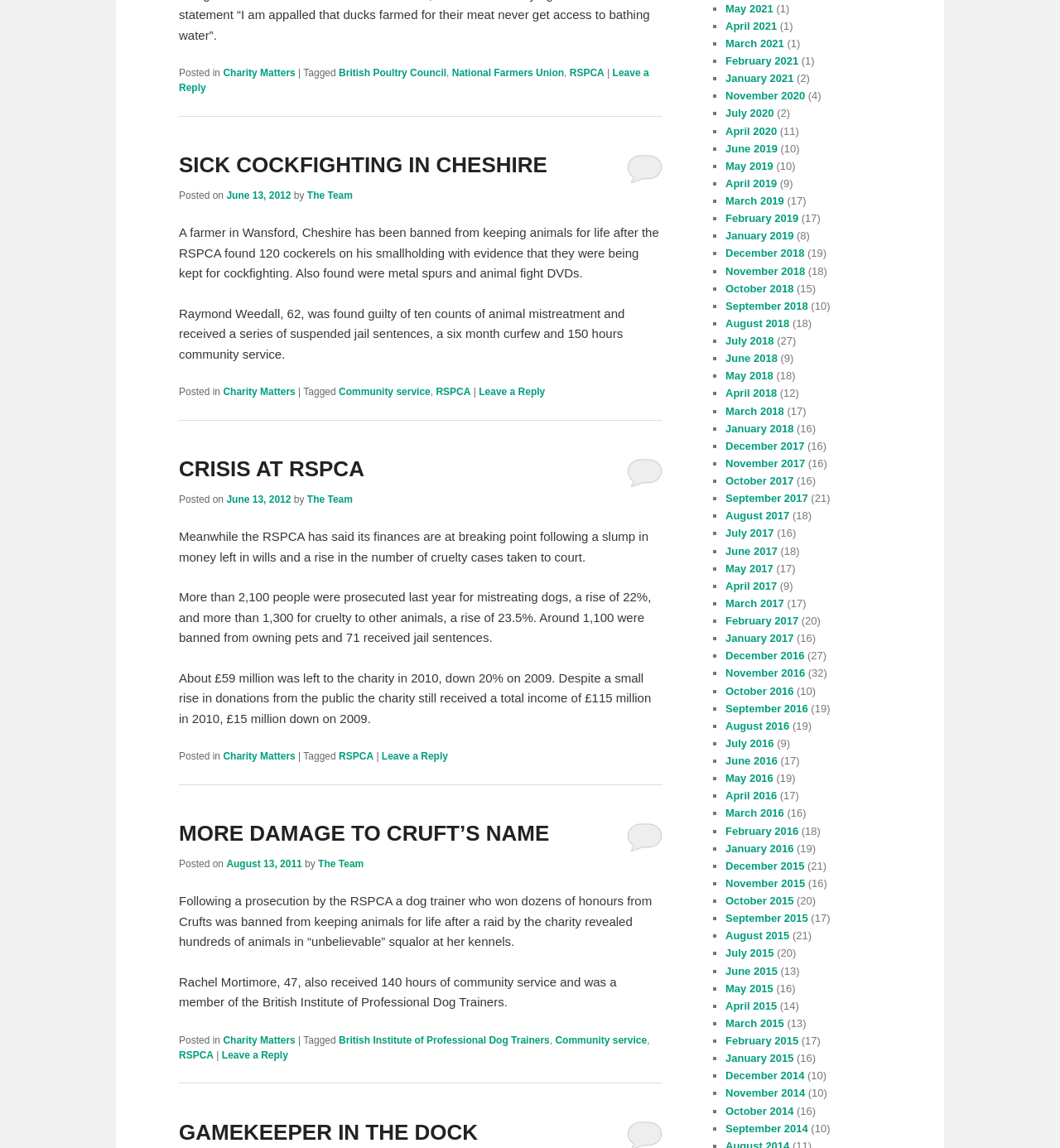Provide a thorough and detailed response to the question by examining the image: 
What is the name of the institute mentioned in the third article?

The third article mentions 'Rachel Mortimore, 47, also received 140 hours of community service and was a member of the British Institute of Professional Dog Trainers', so the name of the institute mentioned in the third article is British Institute of Professional Dog Trainers.